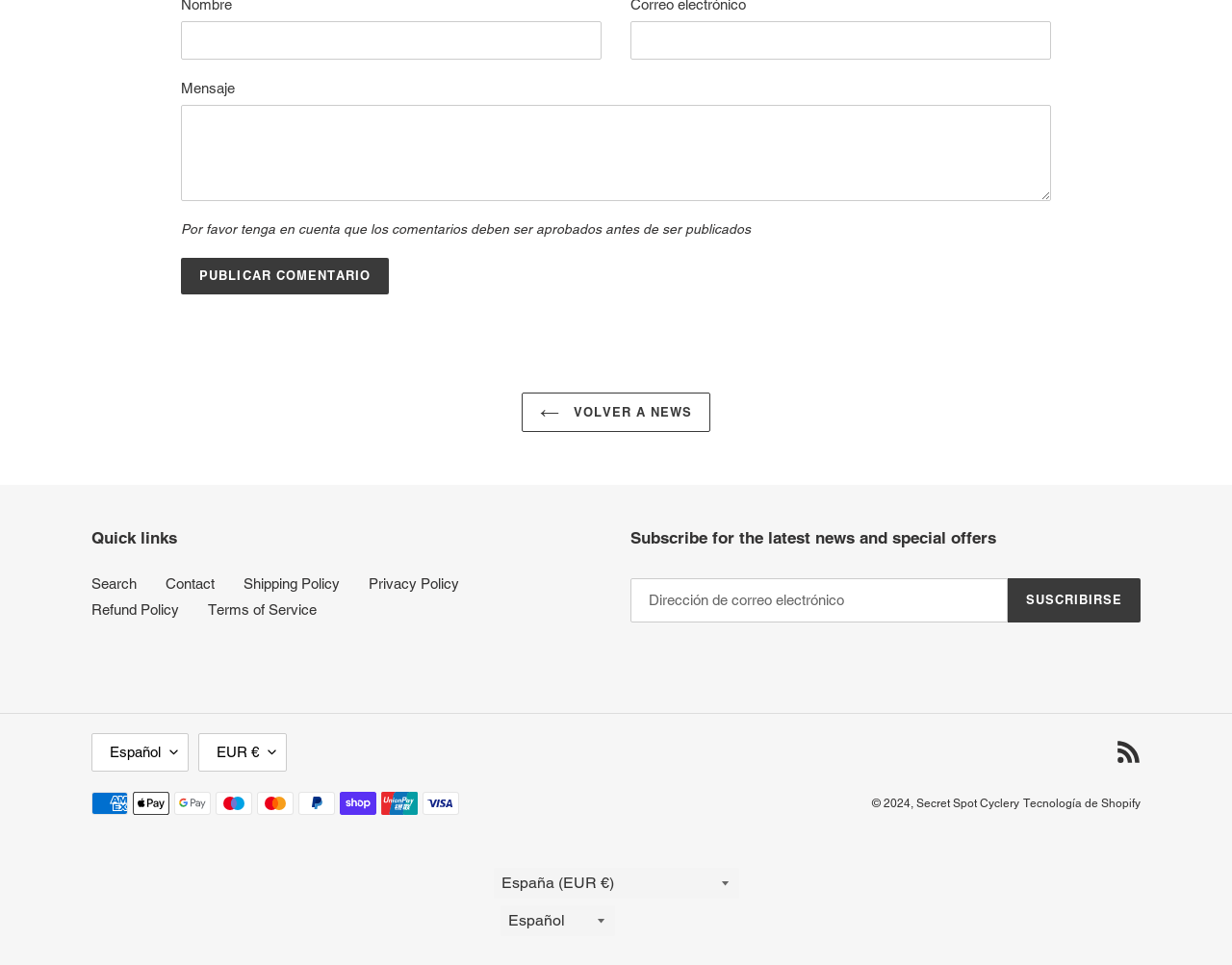What payment methods are accepted by the website?
Based on the visual details in the image, please answer the question thoroughly.

The website accepts multiple payment methods, including American Express, Apple Pay, Google Pay, Maestro, Mastercard, PayPal, Shop Pay, Union Pay, and Visa, as indicated by the images of these payment methods.